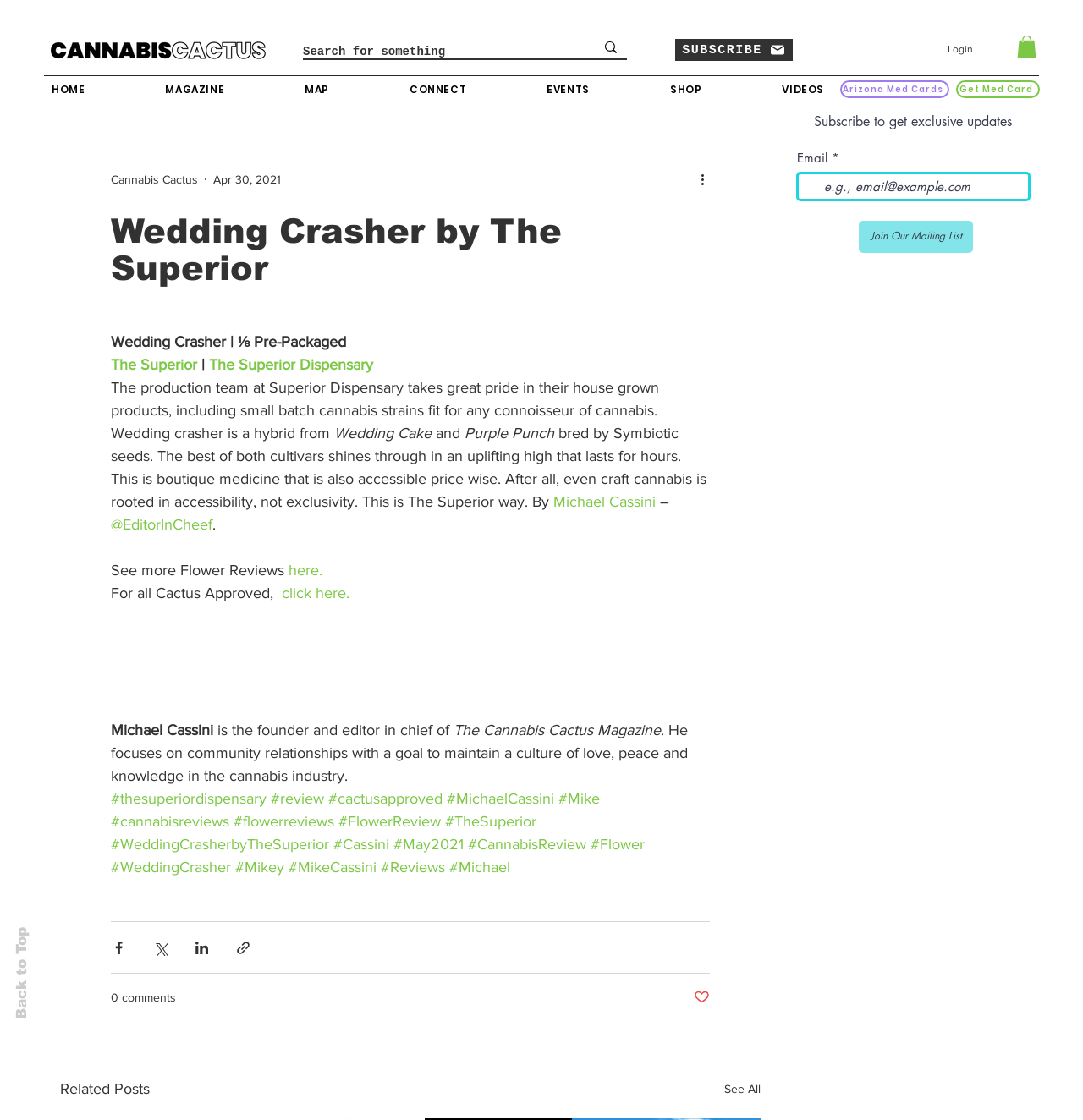What is the name of the cannabis strain?
Answer the question with a single word or phrase derived from the image.

Wedding Crasher